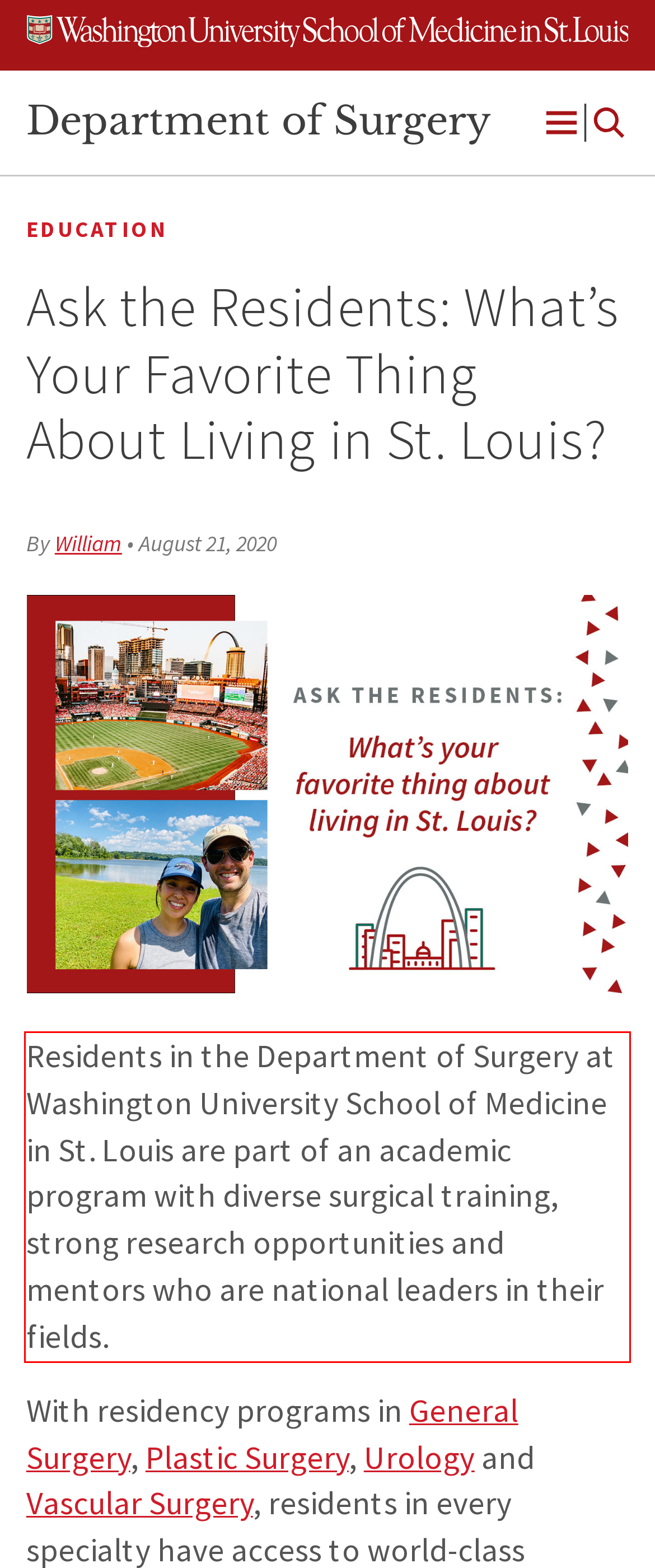There is a UI element on the webpage screenshot marked by a red bounding box. Extract and generate the text content from within this red box.

Residents in the Department of Surgery at Washington University School of Medicine in St. Louis are part of an academic program with diverse surgical training, strong research opportunities and mentors who are national leaders in their fields.